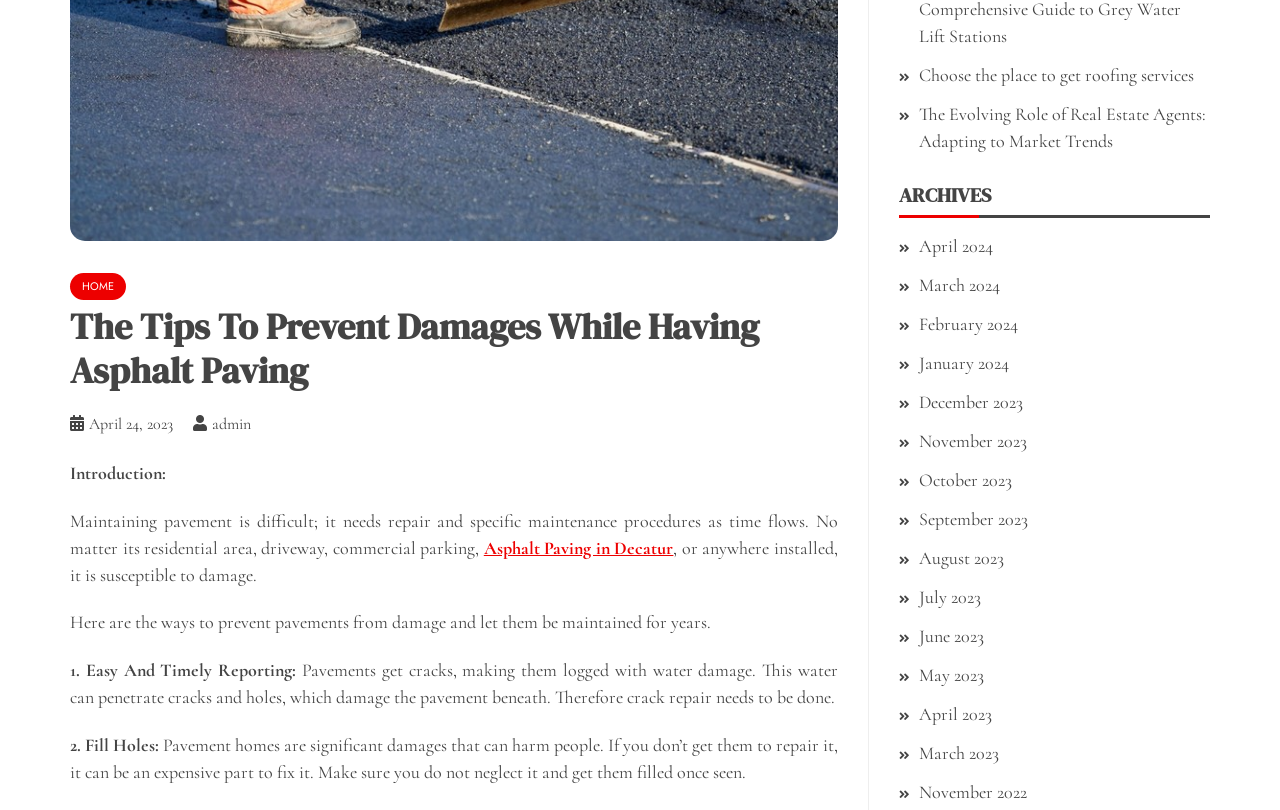Based on the element description April 24, 2023May 4, 2023, identify the bounding box of the UI element in the given webpage screenshot. The coordinates should be in the format (top-left x, top-left y, bottom-right x, bottom-right y) and must be between 0 and 1.

[0.07, 0.511, 0.135, 0.536]